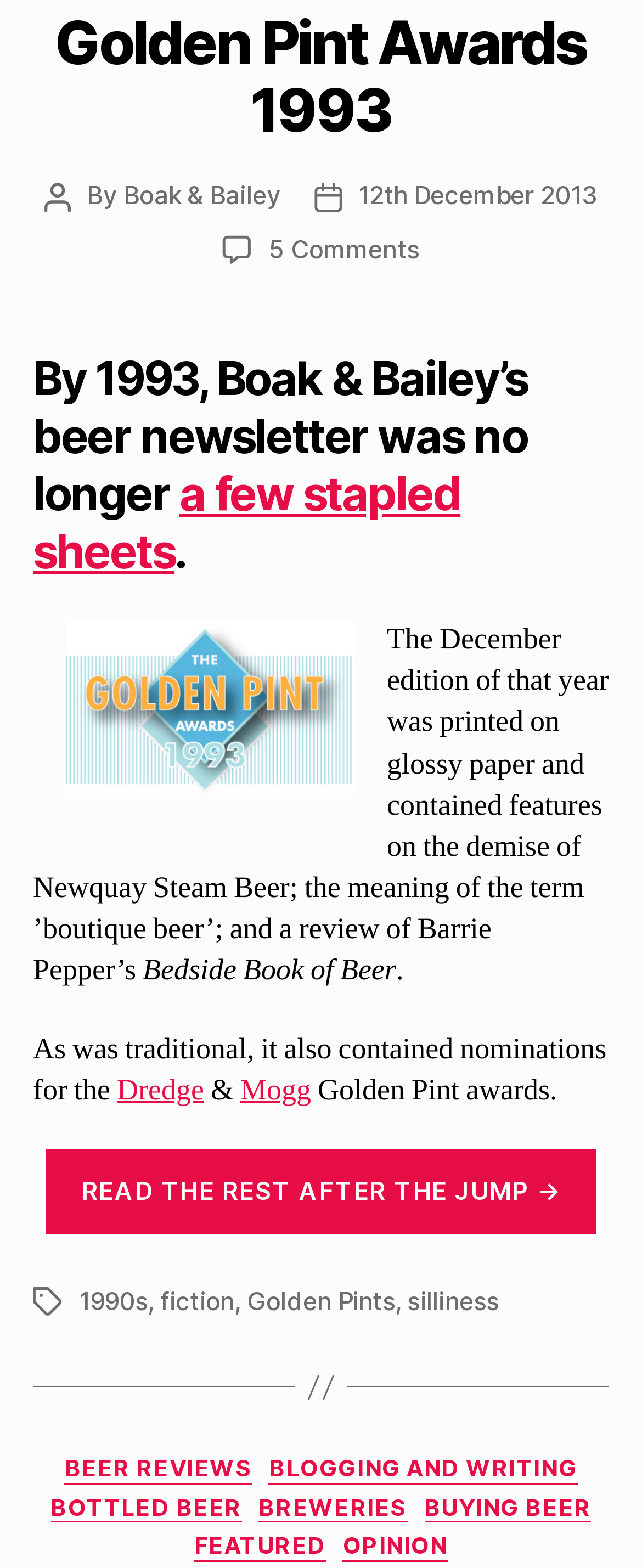Find the bounding box of the element with the following description: "a few stapled sheets". The coordinates must be four float numbers between 0 and 1, formatted as [left, top, right, bottom].

[0.051, 0.298, 0.717, 0.37]